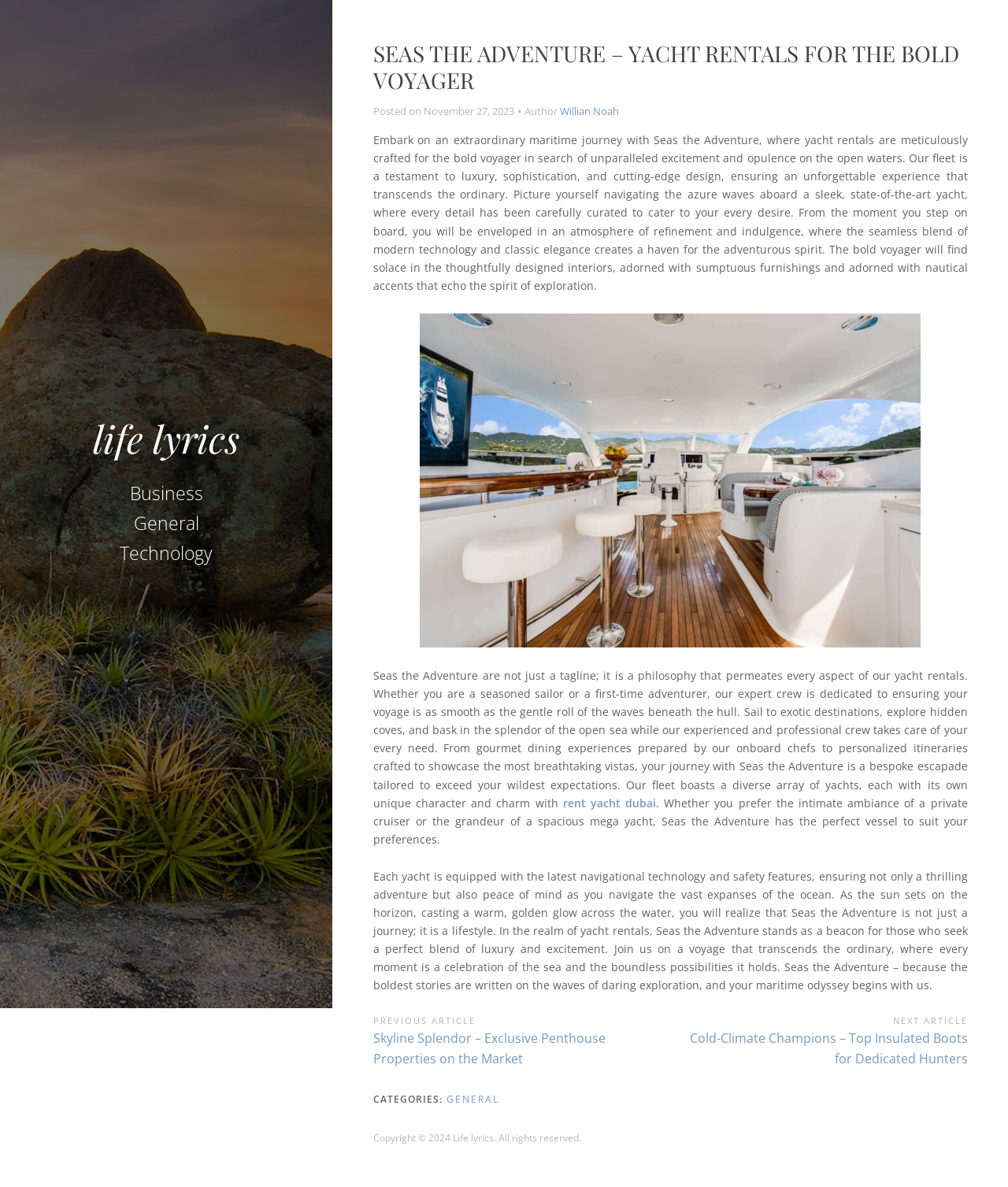What is the purpose of the crew on the yacht?
Please provide a comprehensive and detailed answer to the question.

The text states that the expert crew is dedicated to ensuring that the voyage is as smooth as possible, taking care of the passengers' every need, from gourmet dining to personalized itineraries.